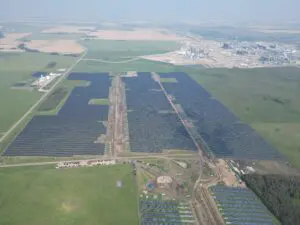Provide a comprehensive description of the image.

The image showcases a vast aerial view of GOLDBECK SOLAR's Joffre solar farm, highlighting the extensive array of solar panels arranged on the lush green terrain. This expansive solar installation is part of a movement towards utilizing renewable energy sources to enhance sustainability and reduce carbon footprints. In the background, a large industrial site is visible, demonstrating the juxtaposition between traditional energy practices and modern sustainable initiatives. The clarity of the image emphasizes the organized layout of the solar panels, which are efficiently harnessing sunlight, playing a crucial role in the transition to cleaner energy solutions.